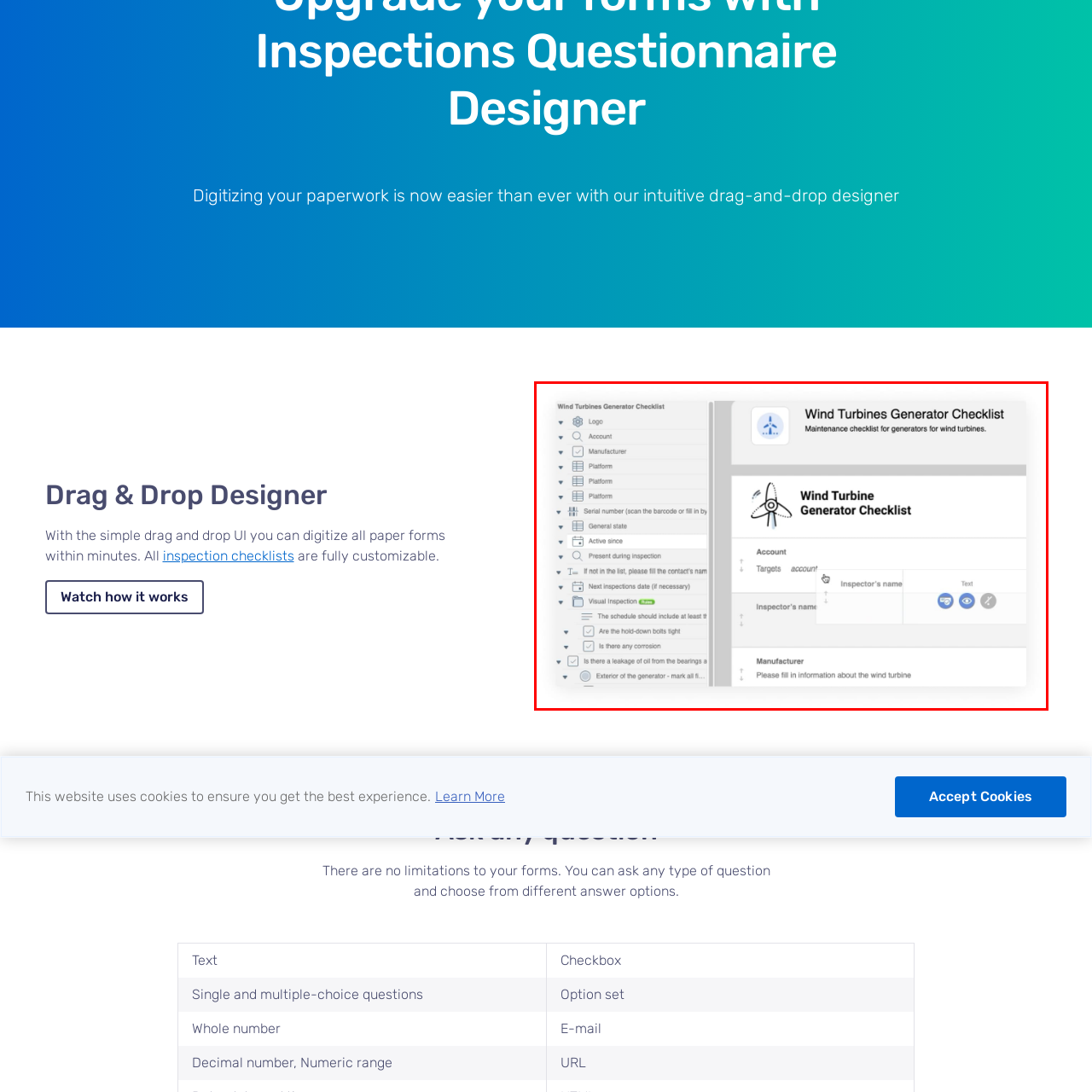How many sections is the checklist interface divided into?
Analyze the content within the red bounding box and offer a detailed answer to the question.

The checklist interface is split into two sections: a left panel that lists various inspection criteria, and a right panel that displays the checklist form, which indicates that there are two distinct sections.